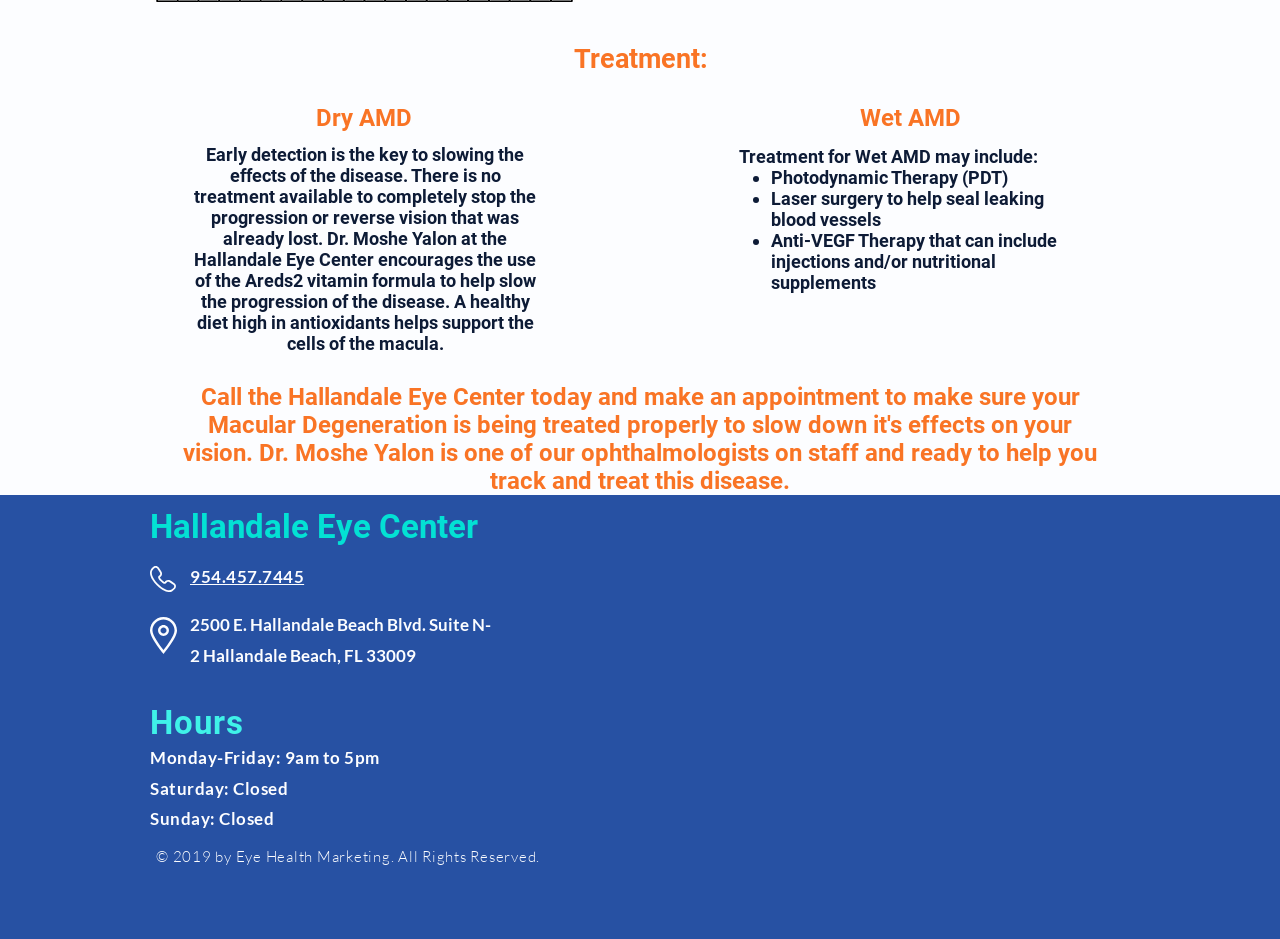What is the address of the Hallandale Eye Center?
Please answer the question as detailed as possible.

The address of the Hallandale Eye Center is mentioned at the bottom of the webpage, along with the phone number and hours of operation.